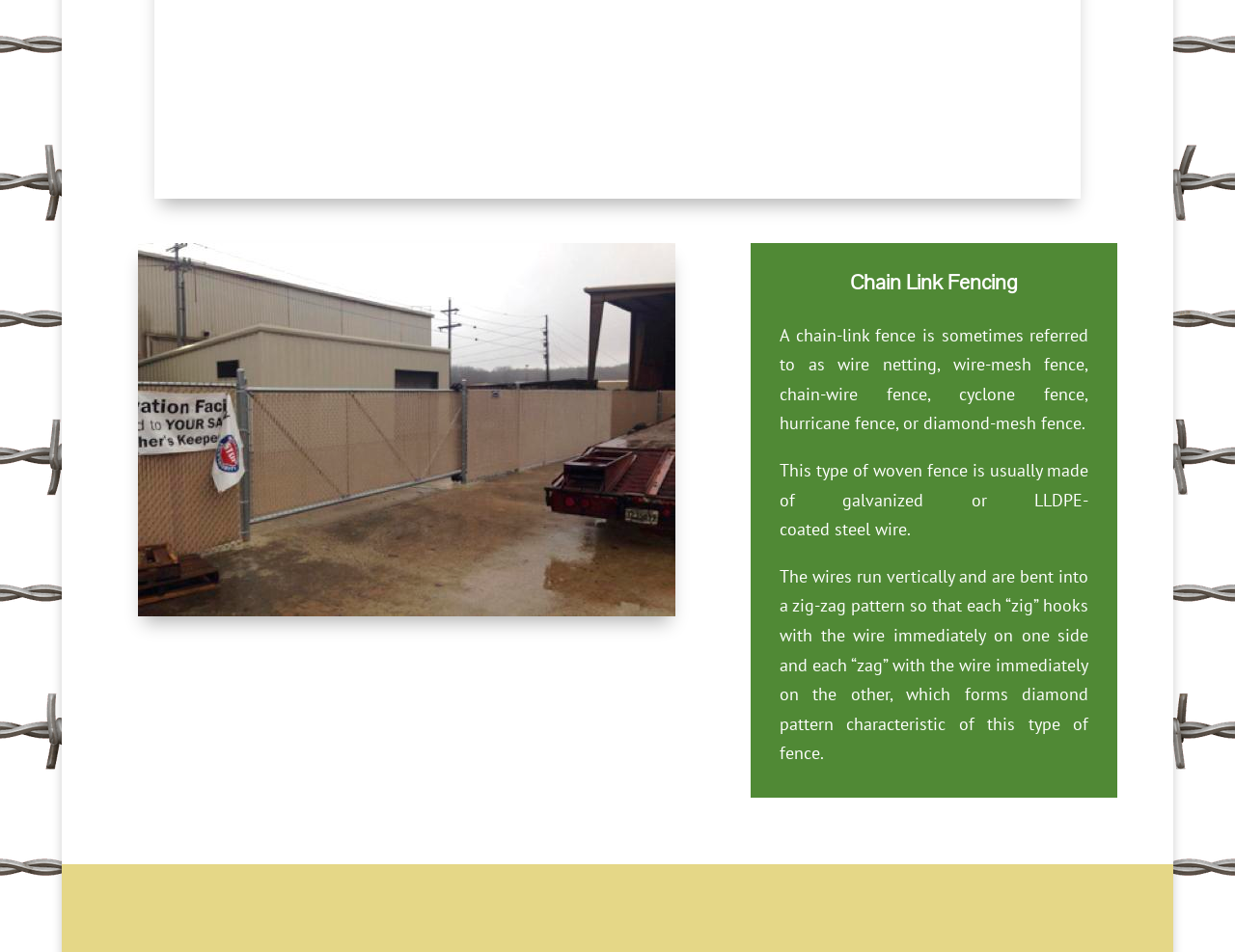What type of fence is described on this webpage?
From the details in the image, provide a complete and detailed answer to the question.

The webpage has a heading 'Chain Link Fencing' and the text describes the characteristics of this type of fence, so it can be inferred that the webpage is about Chain Link Fencing.